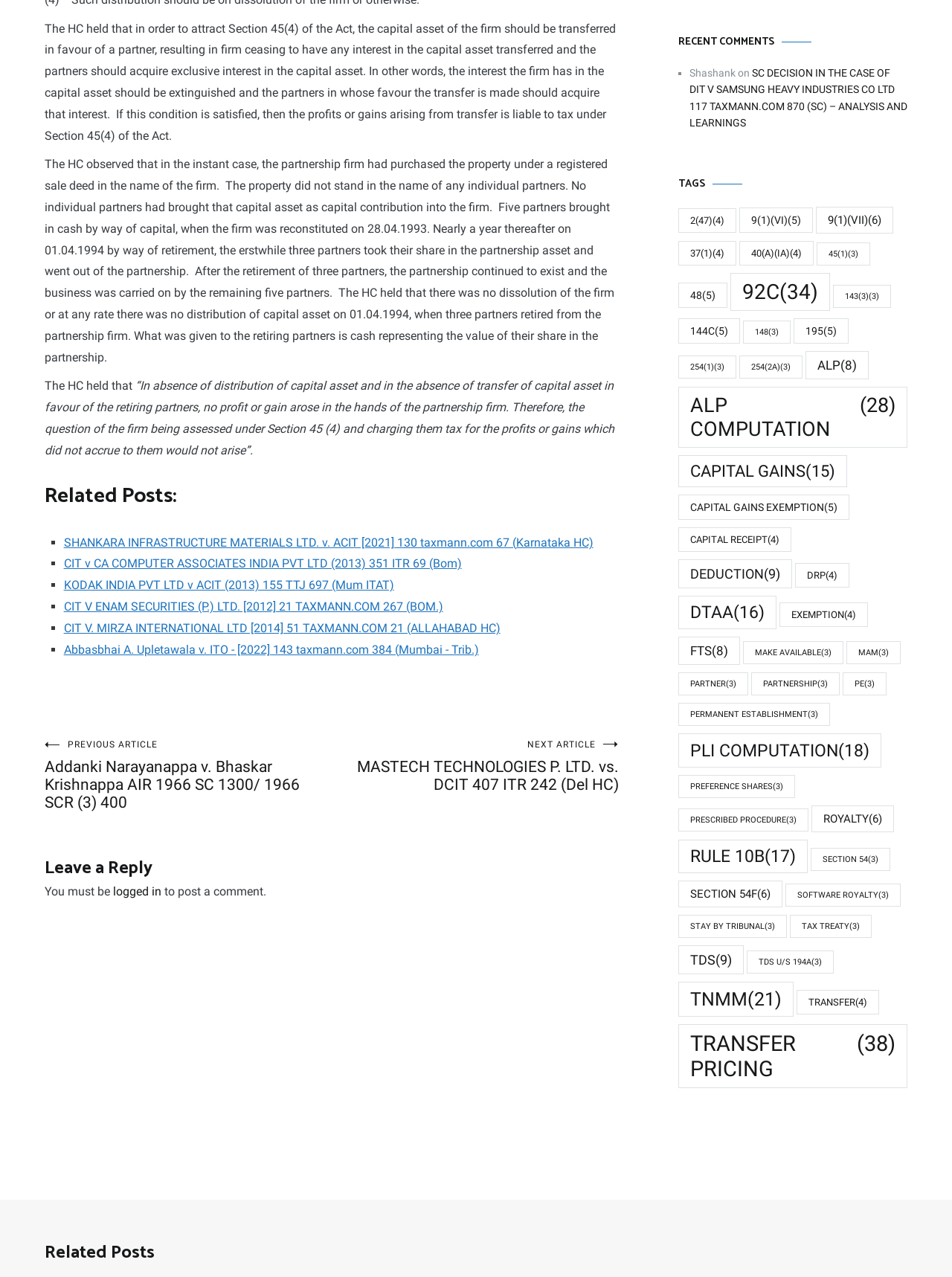Extract the bounding box for the UI element that matches this description: "PE (3)".

[0.885, 0.526, 0.931, 0.545]